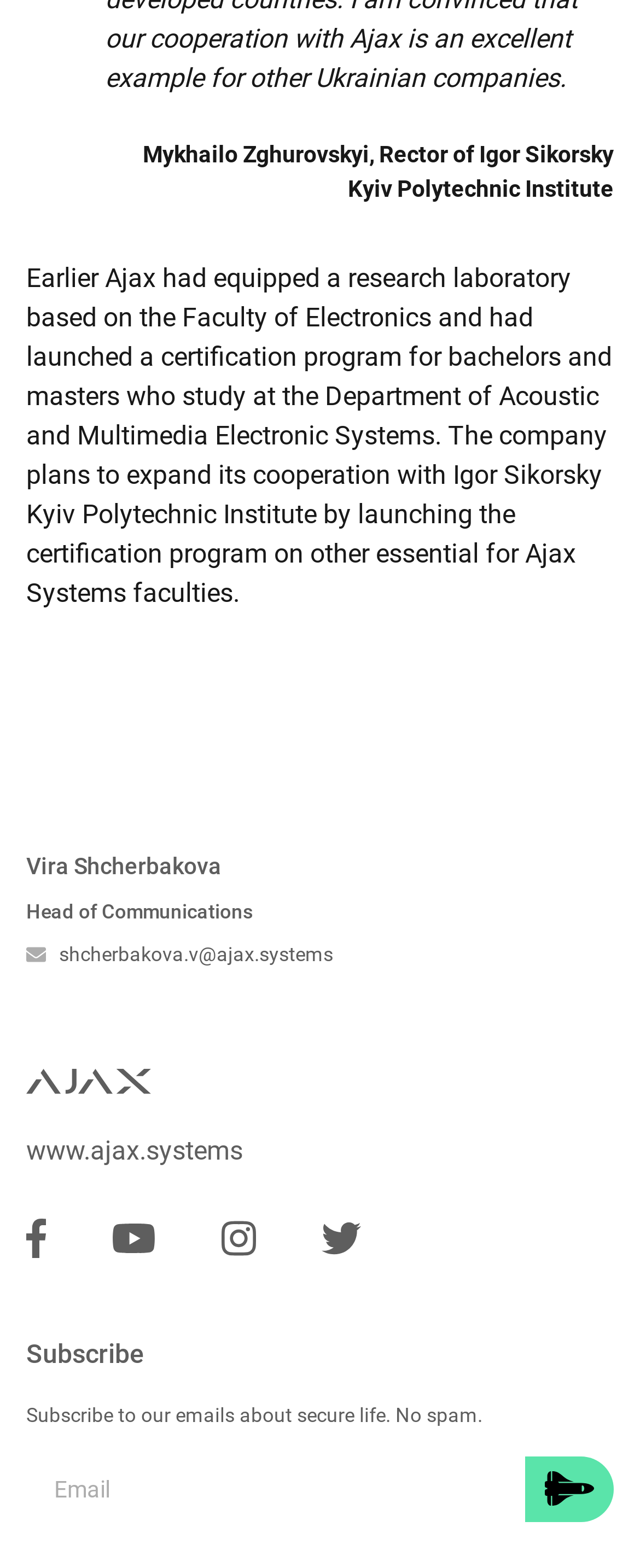Who is the Rector of Igor Sikorsky Kyiv Polytechnic Institute?
Answer with a single word or short phrase according to what you see in the image.

Mykhailo Zghurovskyi